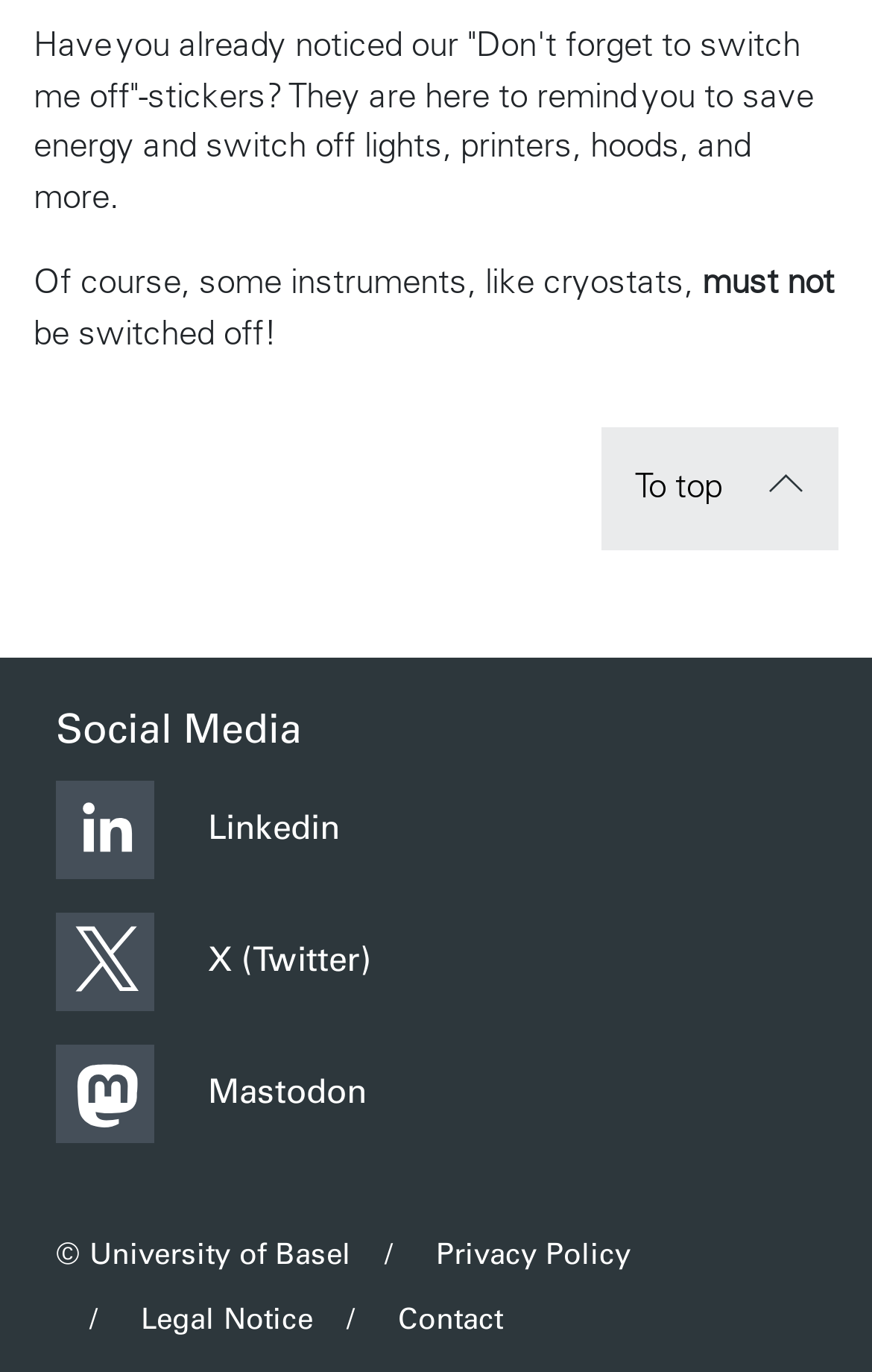Determine the coordinates of the bounding box for the clickable area needed to execute this instruction: "Go to LinkedIn".

[0.051, 0.57, 0.949, 0.641]